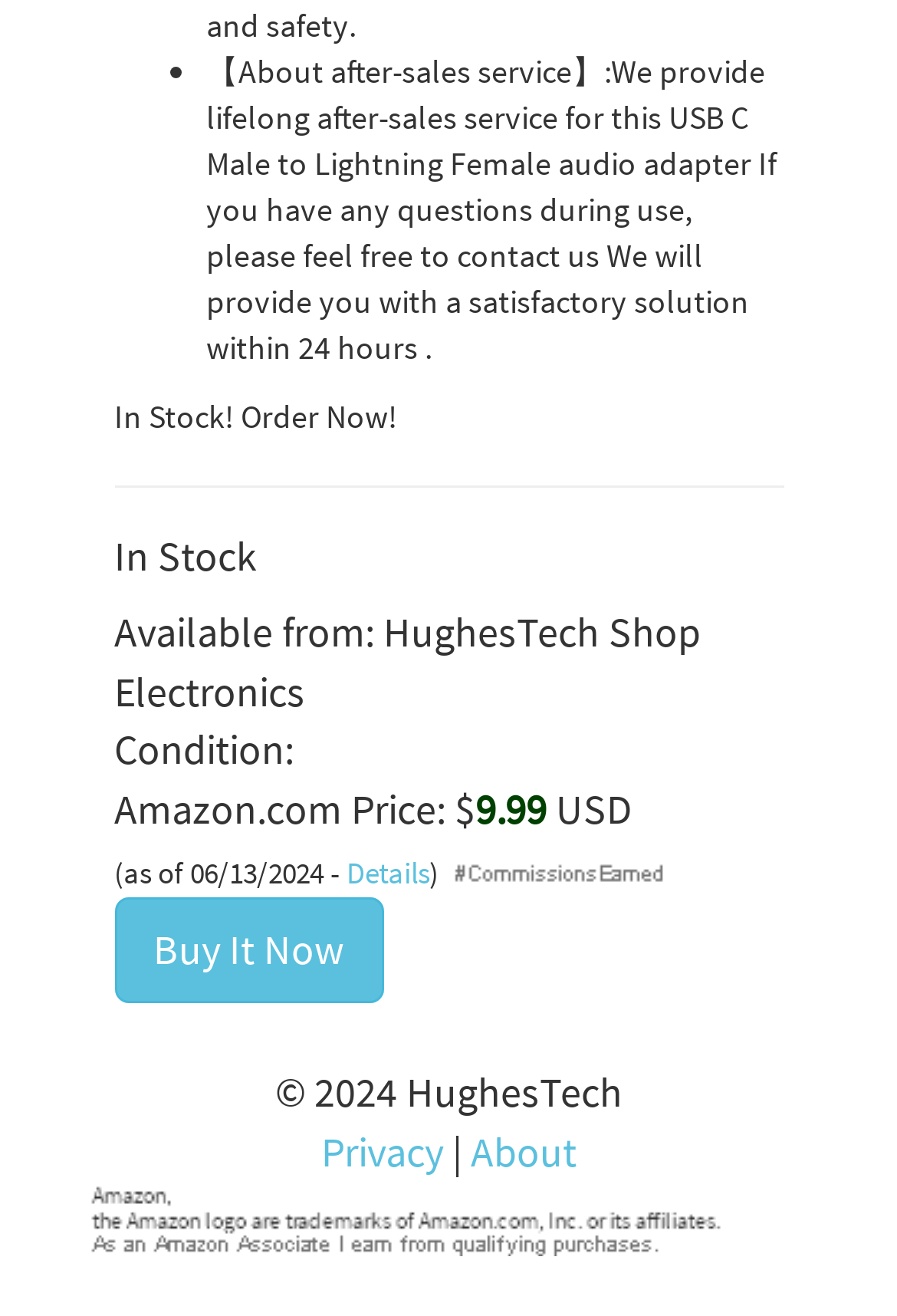Based on the element description Details, identify the bounding box of the UI element in the given webpage screenshot. The coordinates should be in the format (top-left x, top-left y, bottom-right x, bottom-right y) and must be between 0 and 1.

[0.386, 0.648, 0.478, 0.678]